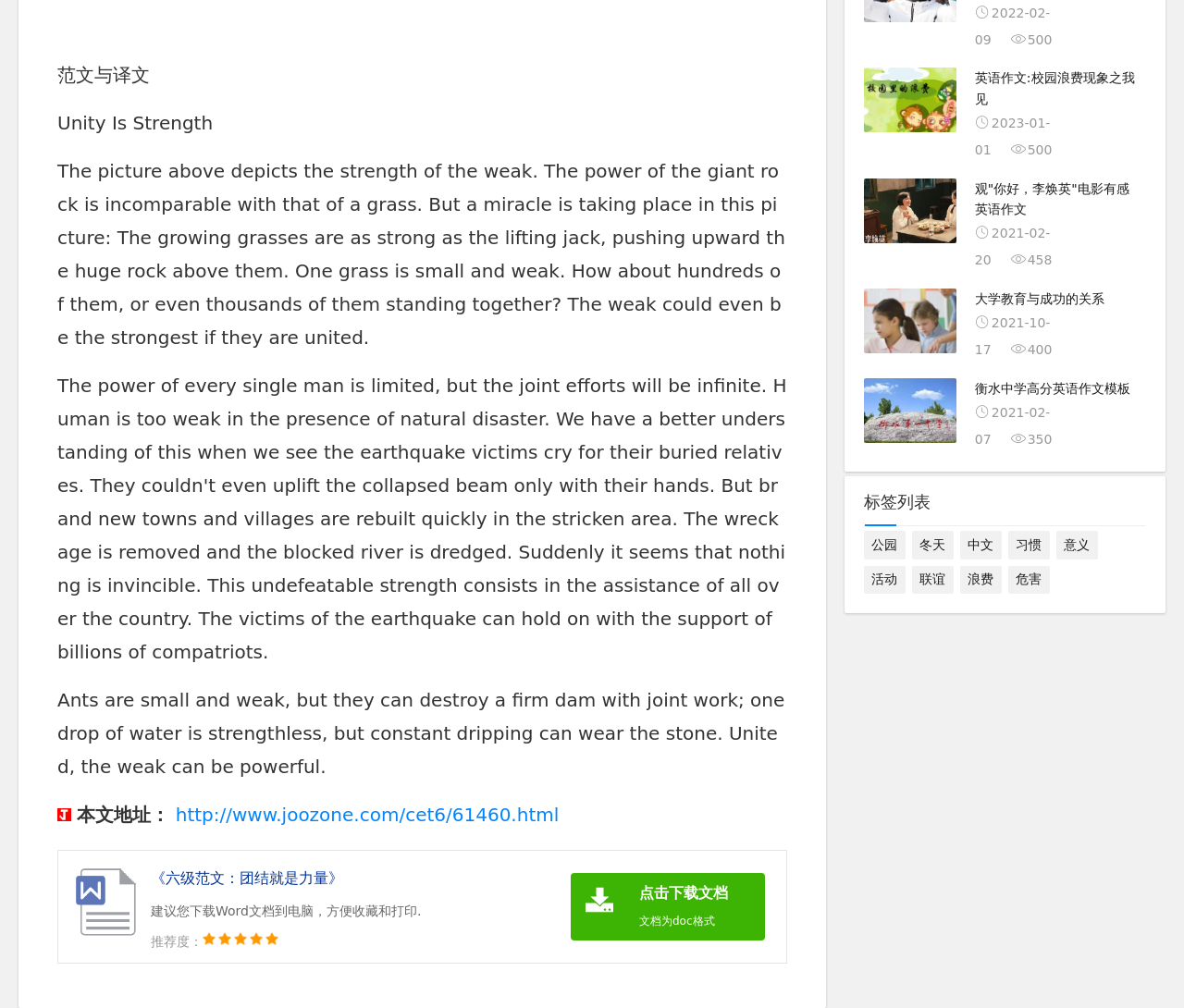What is the theme of the link '英语作文:校园浪费现象之我见'?
Using the image, give a concise answer in the form of a single word or short phrase.

Waste in campus